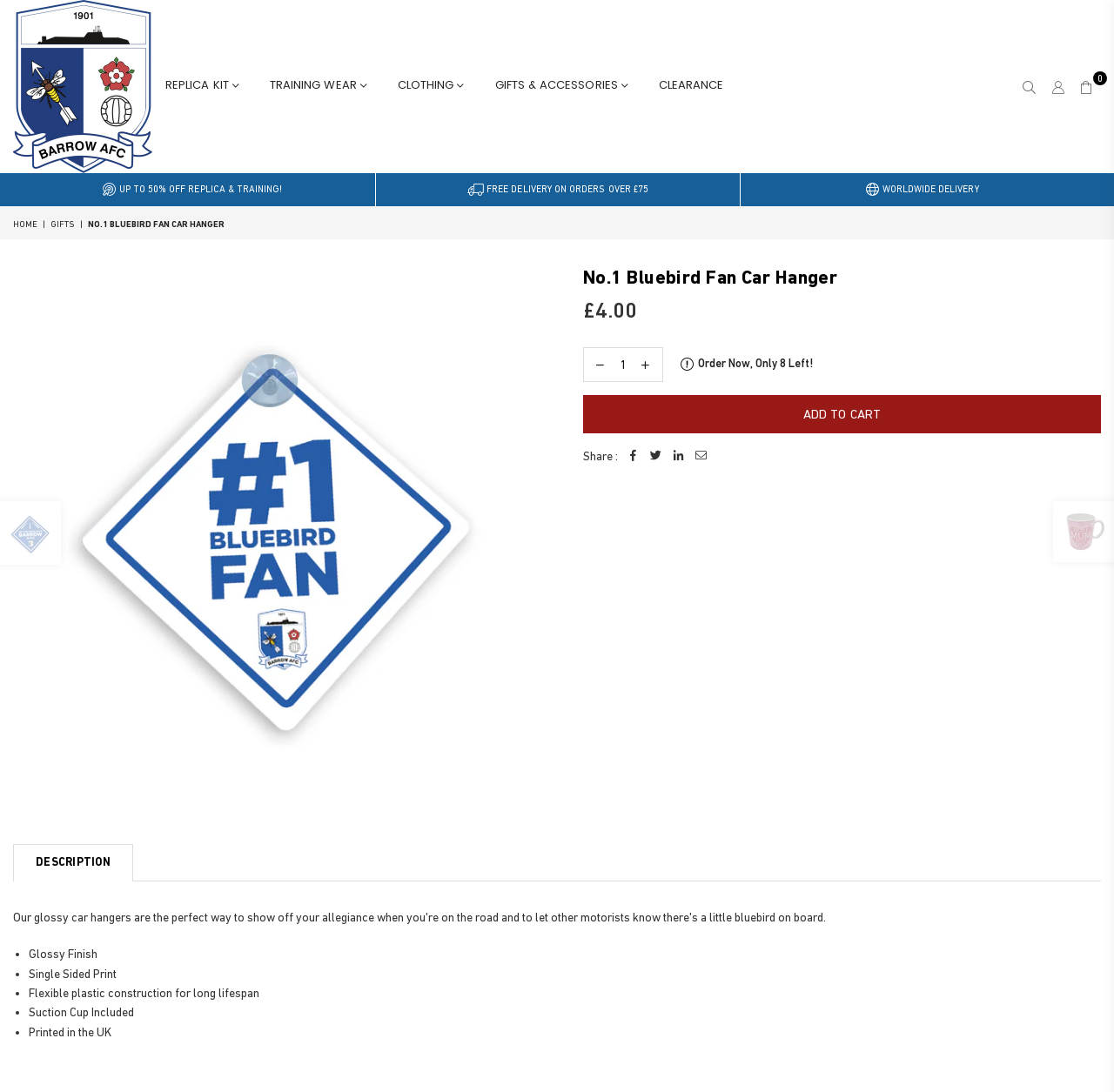What is the purpose of the suction cup?
Please provide a single word or phrase as the answer based on the screenshot.

To attach the product